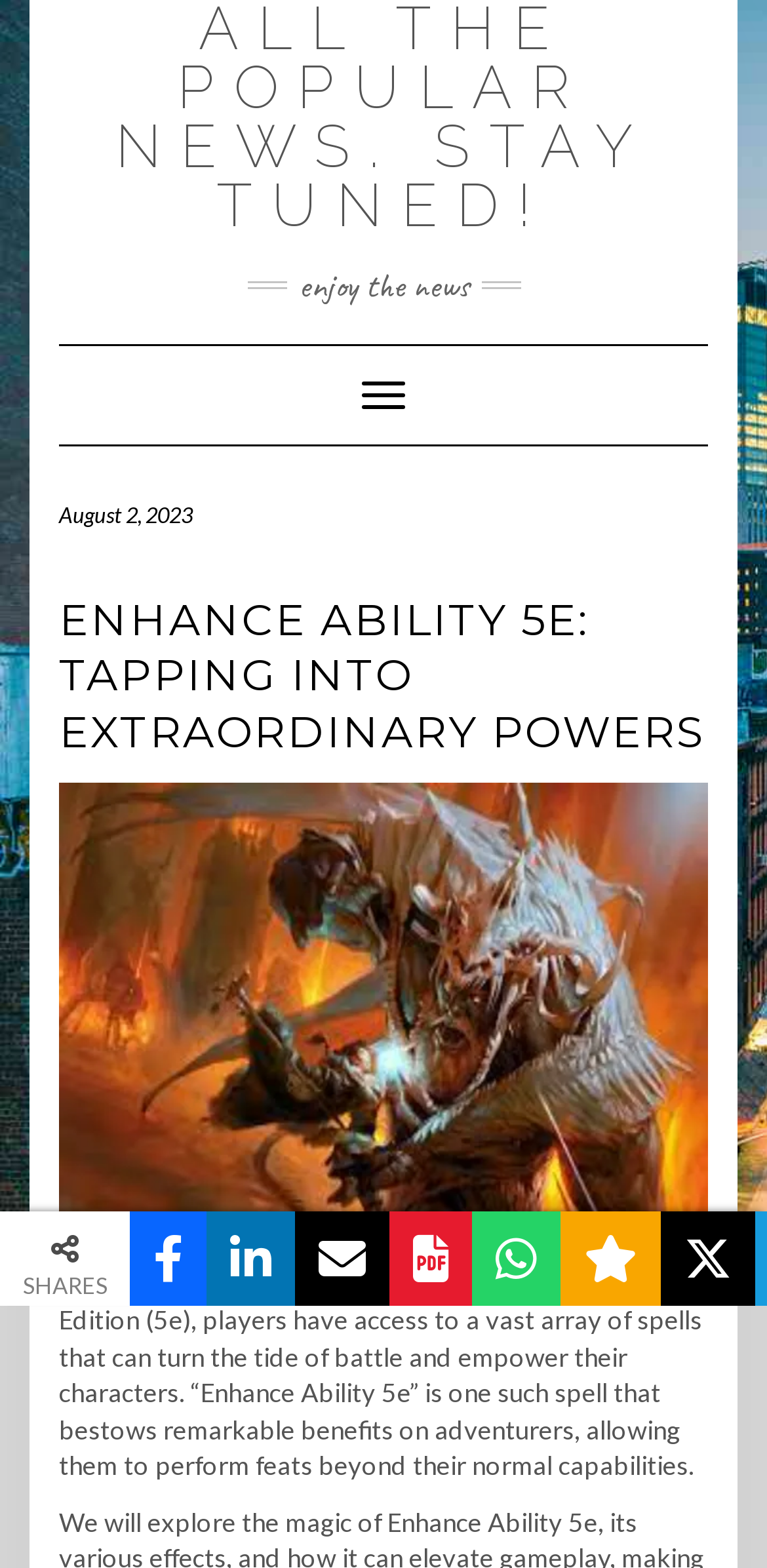Provide the bounding box coordinates for the UI element that is described as: "Alles akzeptieren".

None